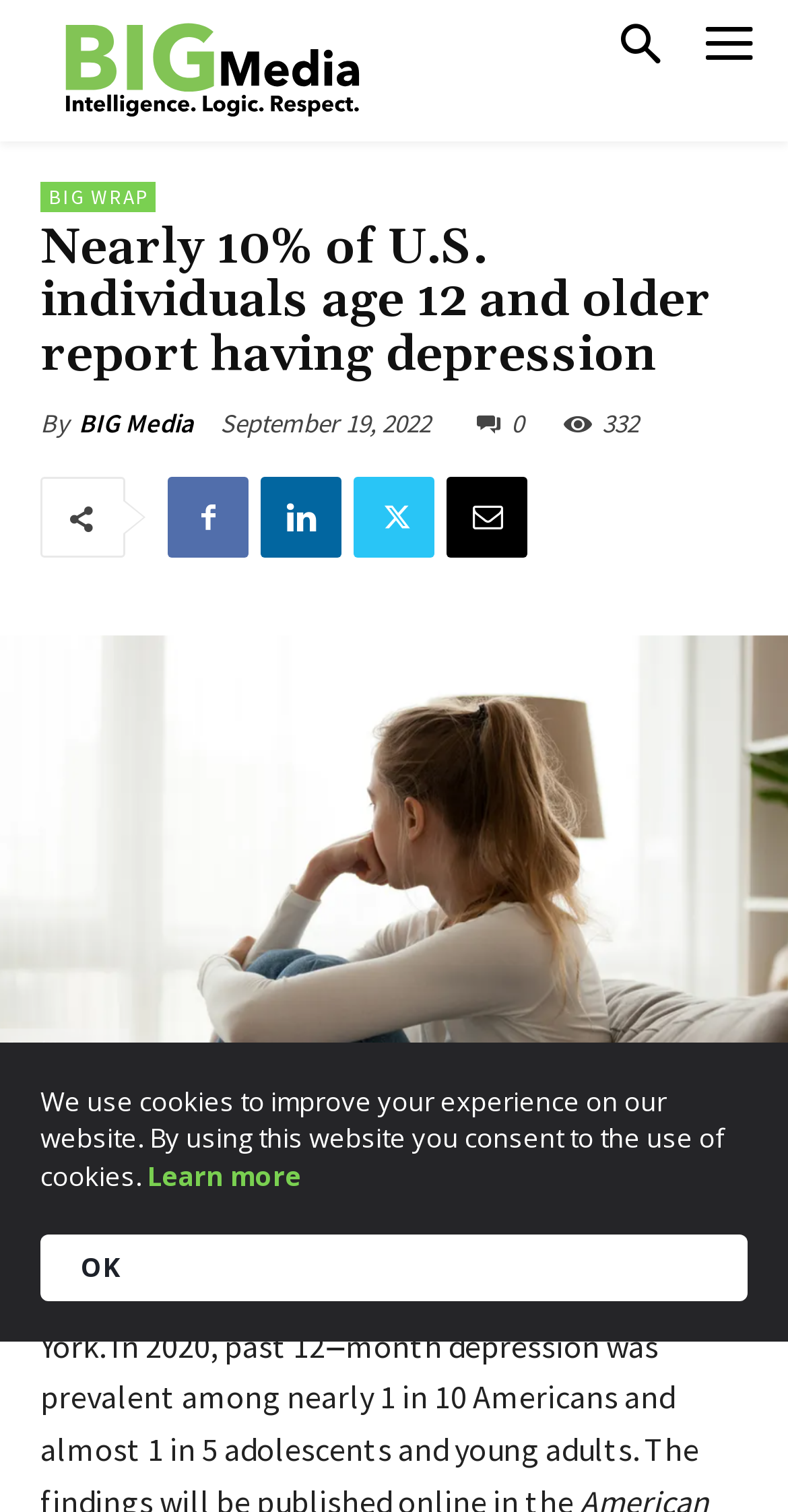Given the element description, predict the bounding box coordinates in the format (top-left x, top-left y, bottom-right x, bottom-right y). Make sure all values are between 0 and 1. Here is the element description: Search

None